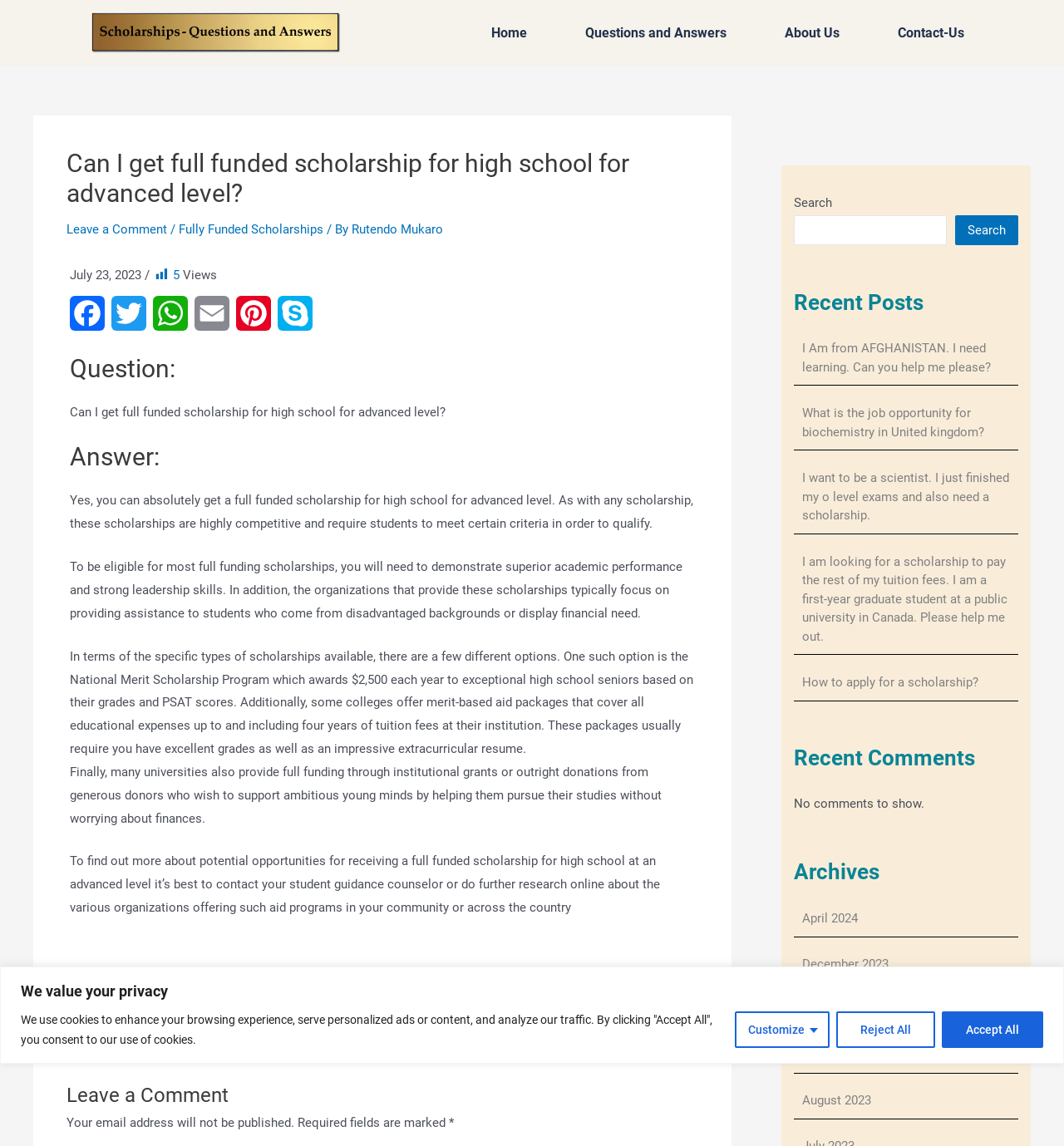Use a single word or phrase to answer the question: What is the question being asked in this webpage?

Can I get full funded scholarship for high school for advanced level?